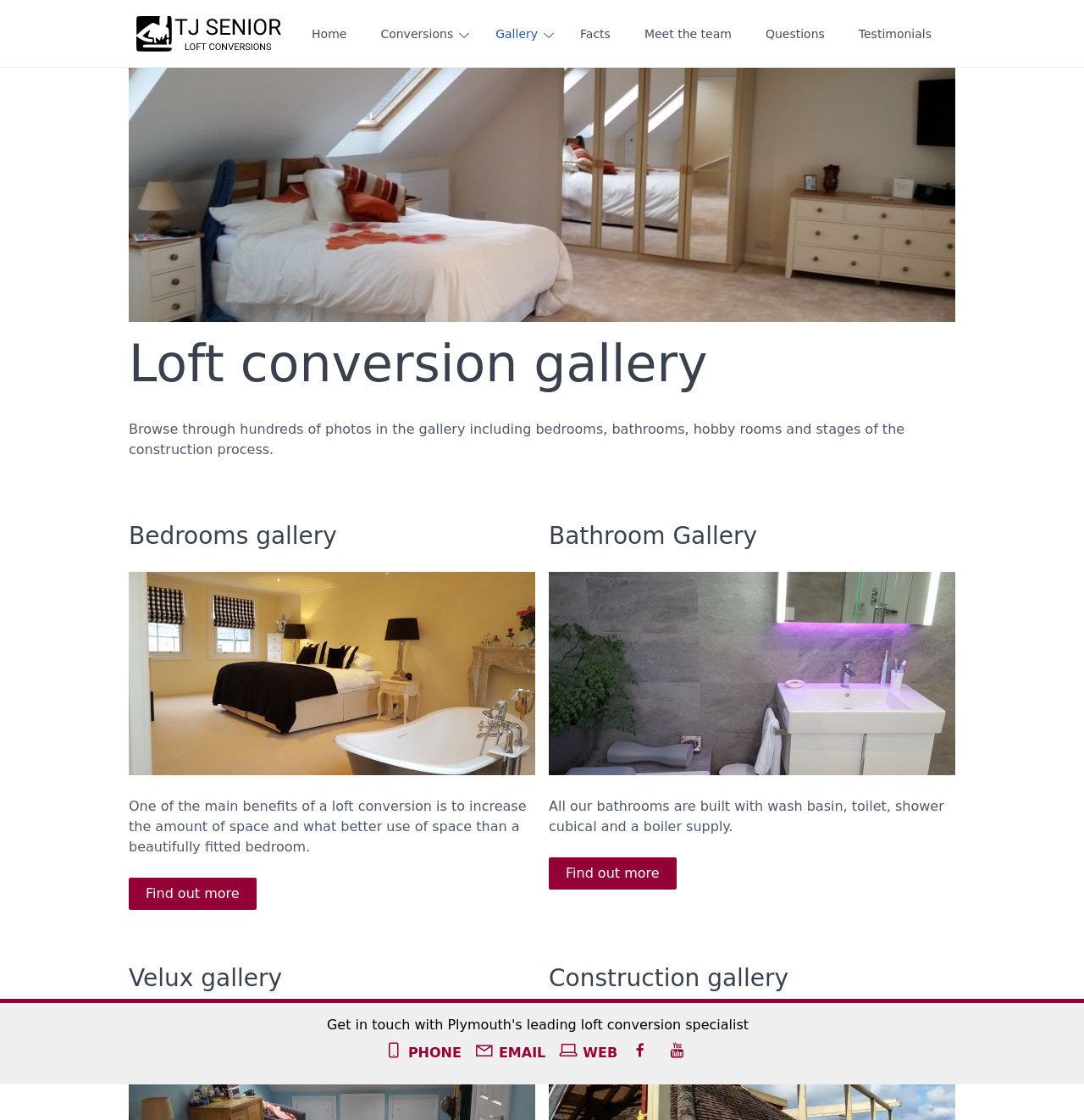Please identify the bounding box coordinates of the area that needs to be clicked to follow this instruction: "Browse bathroom gallery".

[0.506, 0.51, 0.881, 0.692]